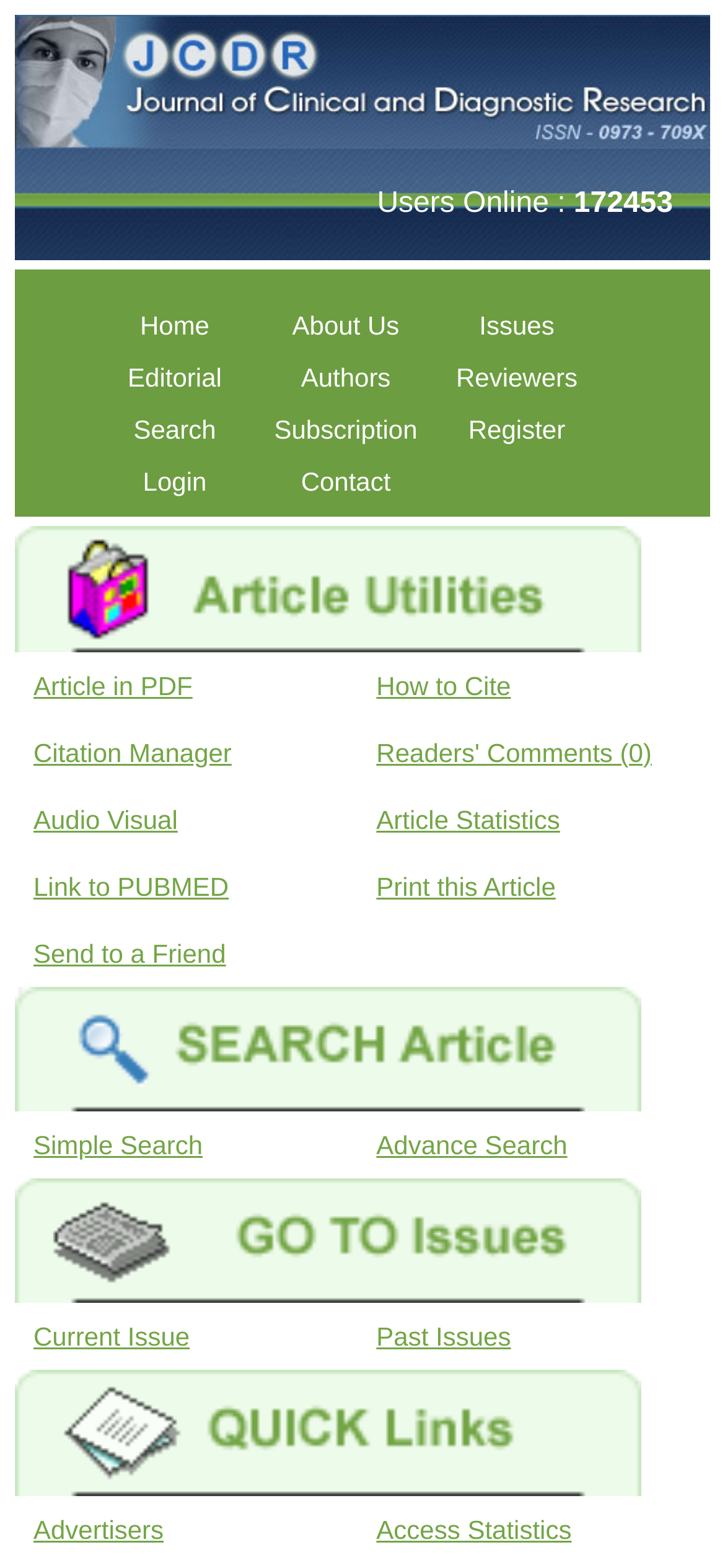Please determine the bounding box coordinates for the element with the description: "Citation Manager".

[0.021, 0.458, 0.482, 0.501]